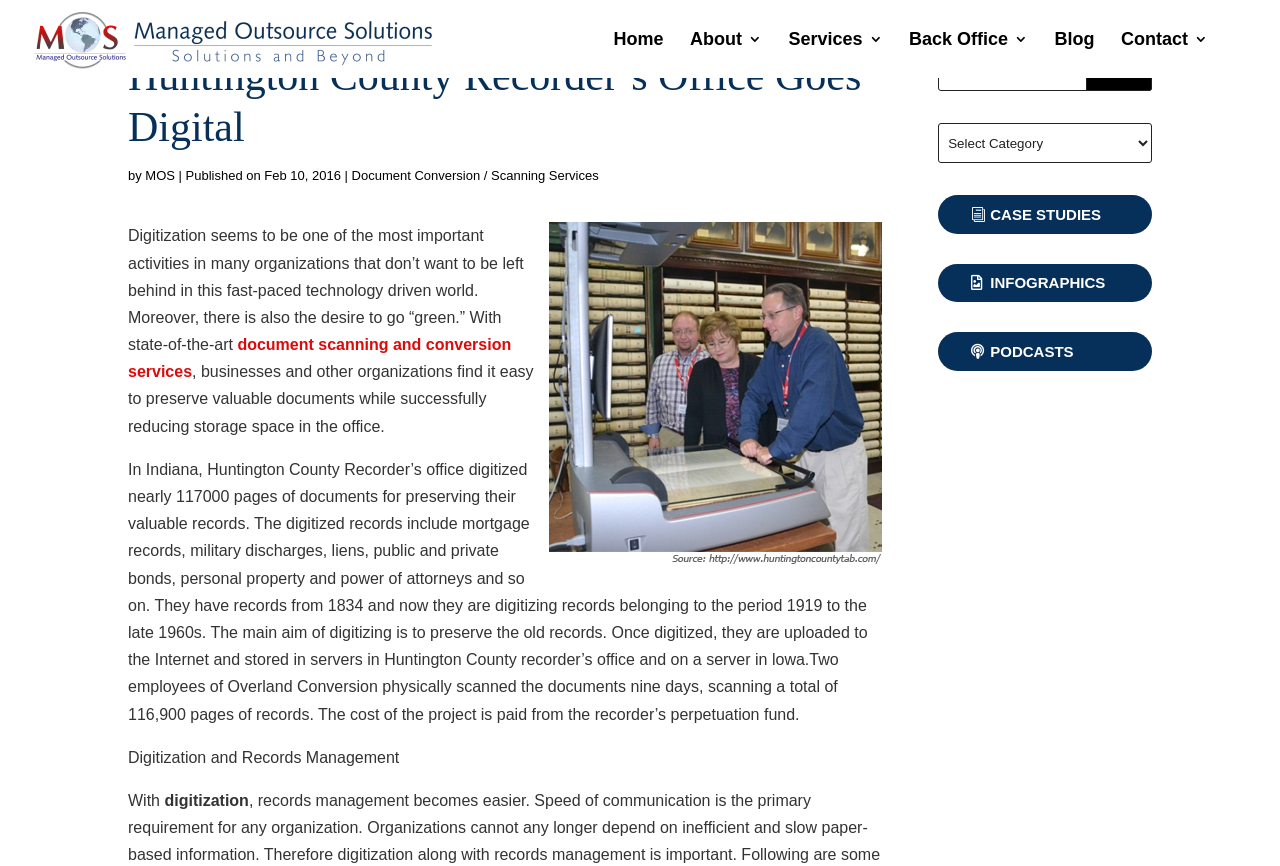What is the name of the company mentioned in the webpage?
Look at the screenshot and give a one-word or phrase answer.

Managed Outsource Solutions